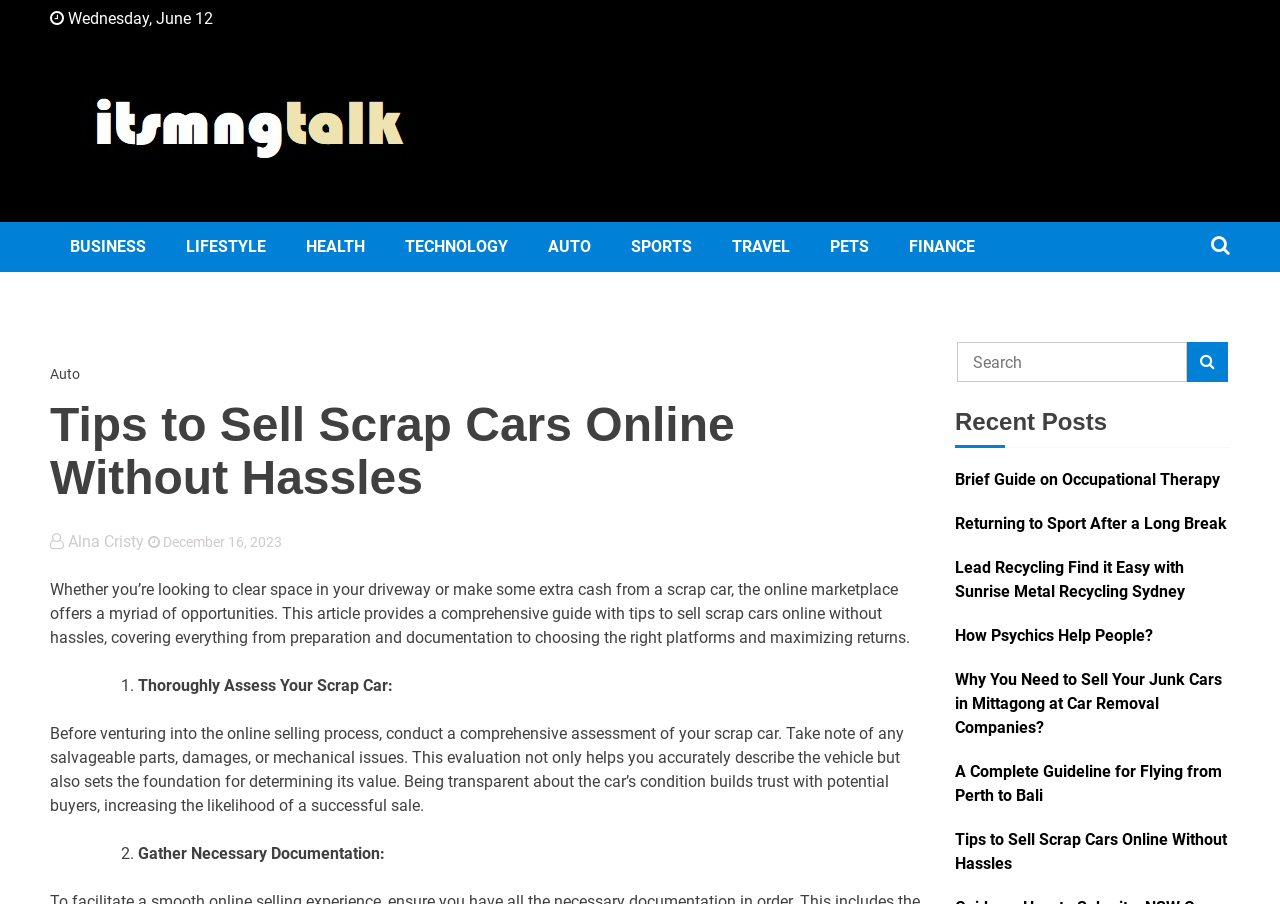Please give a succinct answer using a single word or phrase:
What is the first step in selling a scrap car online?

Thoroughly assess your scrap car